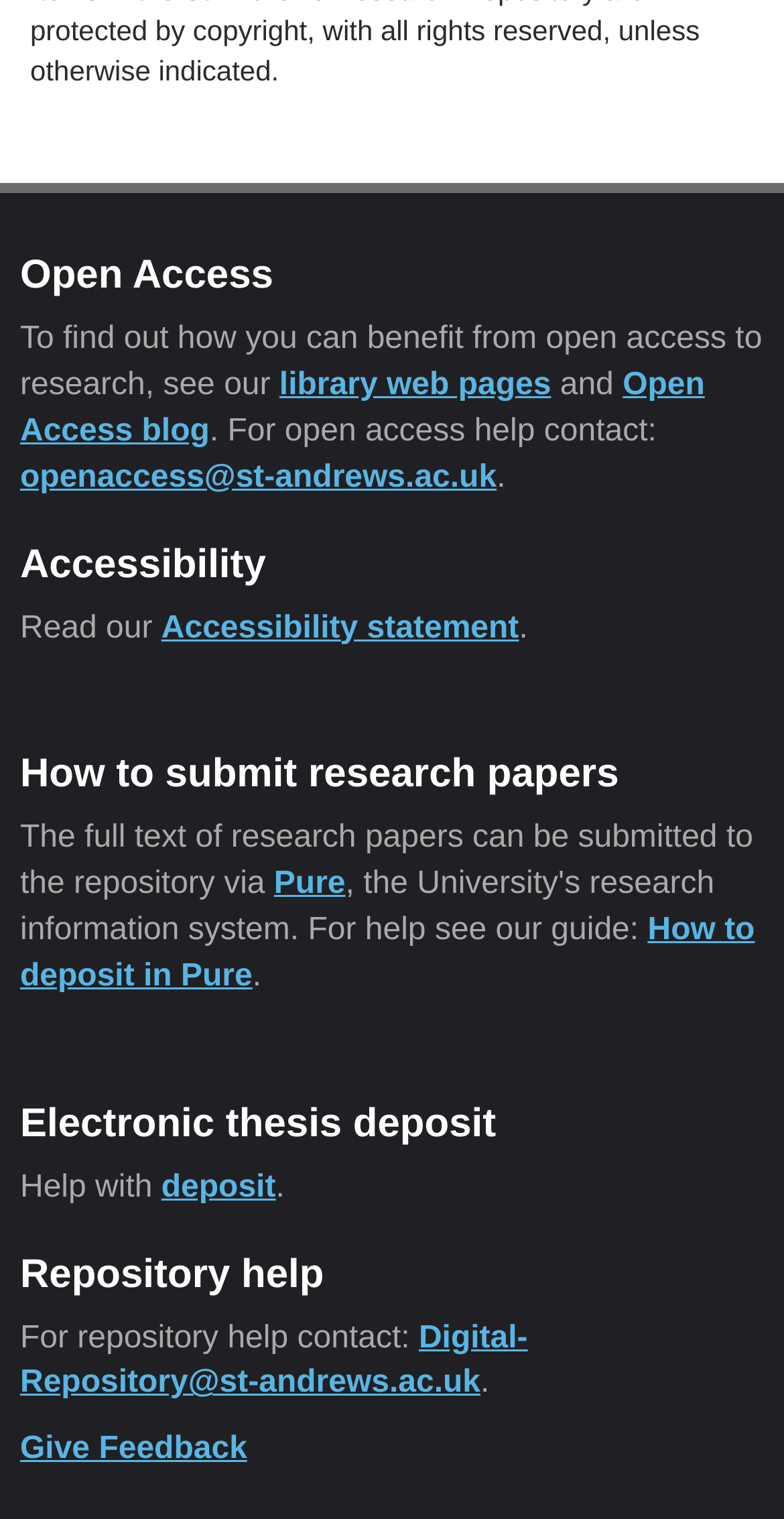Specify the bounding box coordinates of the area to click in order to follow the given instruction: "Submit research papers to Pure."

[0.349, 0.571, 0.441, 0.593]